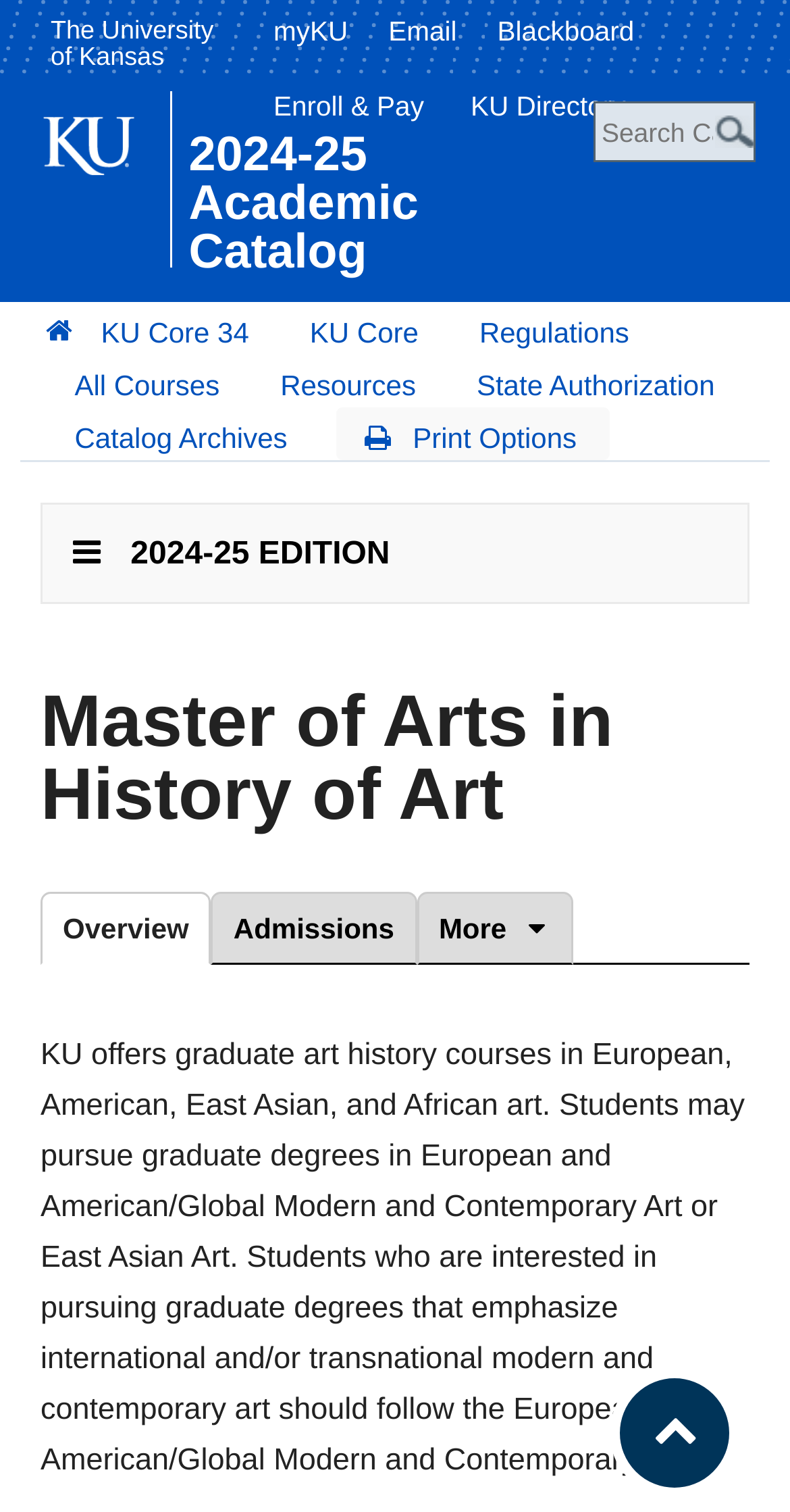Provide your answer in one word or a succinct phrase for the question: 
How many navigation tabs are there?

2